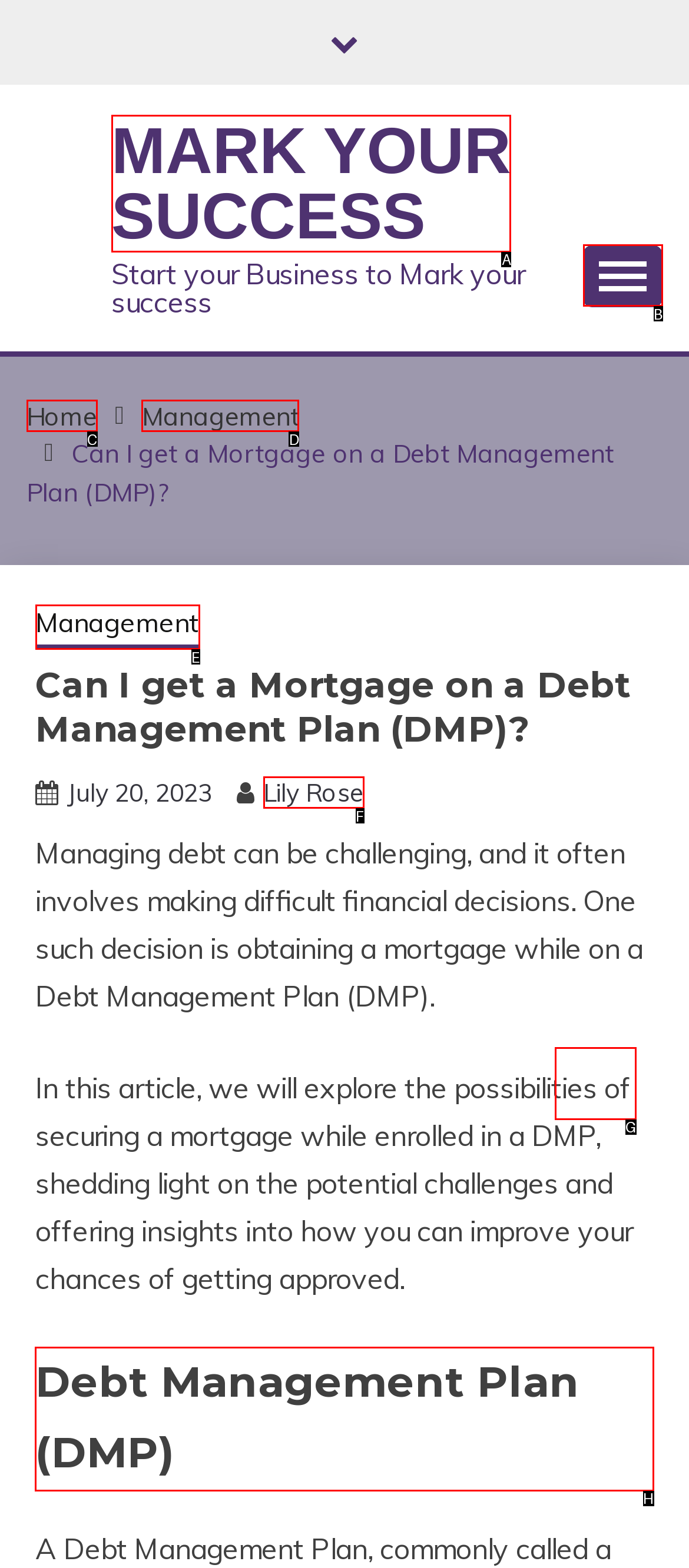Identify the correct option to click in order to complete this task: Click the link to explore Debt Management Plan (DMP)
Answer with the letter of the chosen option directly.

H